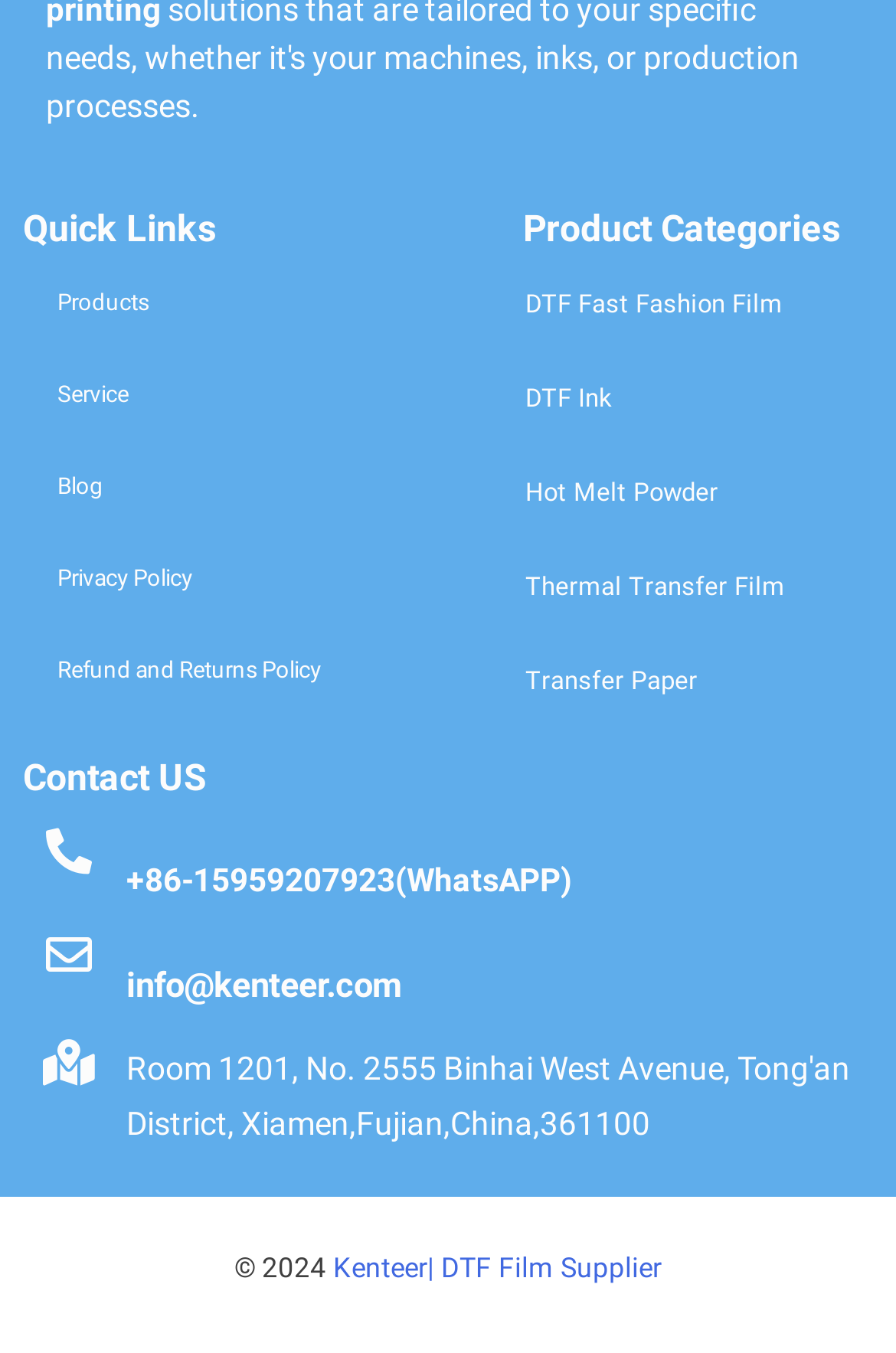What is the phone number for WhatsApp?
Please answer the question as detailed as possible based on the image.

I found the phone number for WhatsApp under the 'Contact US' section, which is '+86-15959207923'.